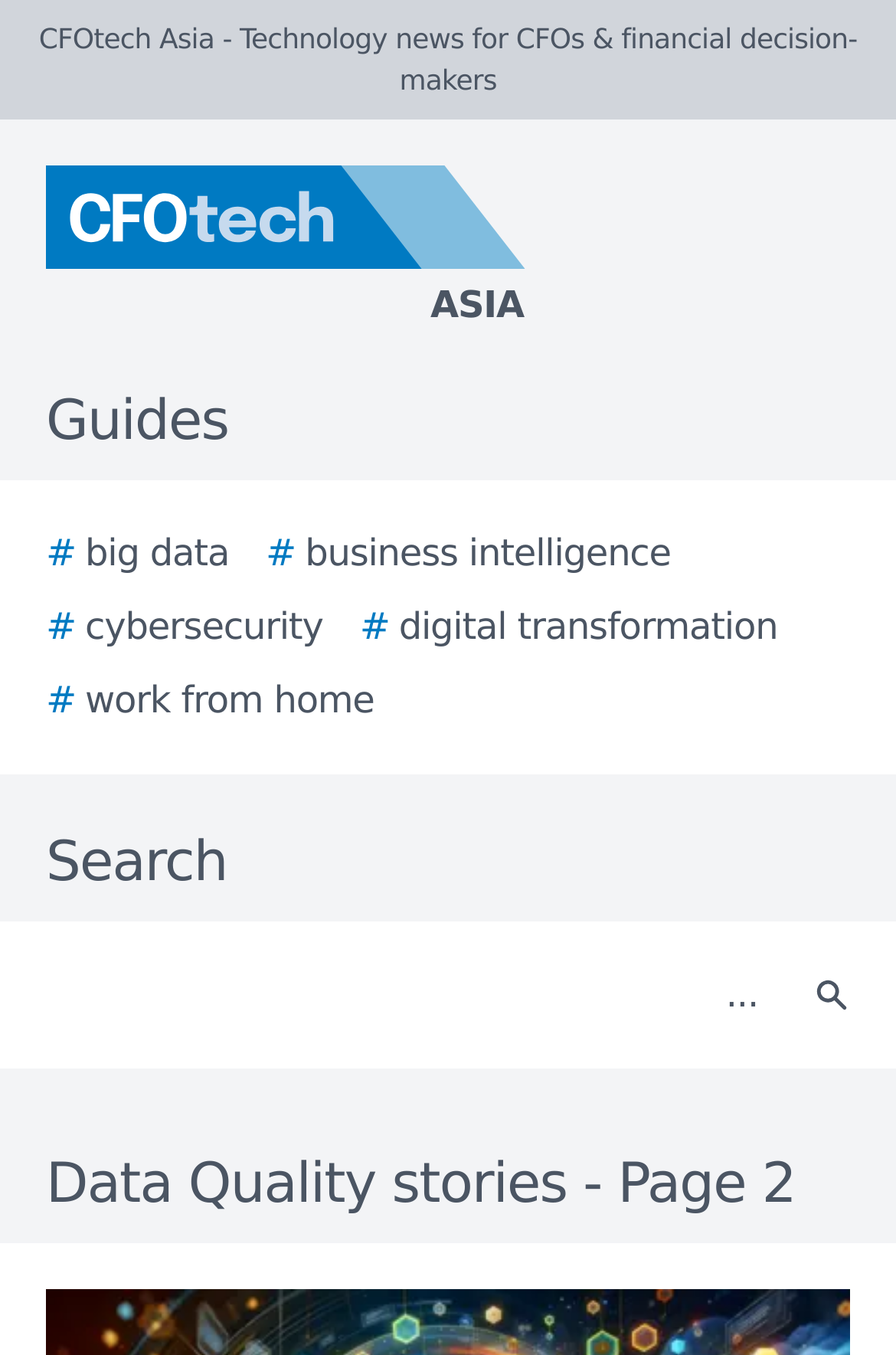Locate the bounding box coordinates of the element to click to perform the following action: 'Expand/collapse'. The coordinates should be given as four float values between 0 and 1, in the form of [left, top, right, bottom].

None